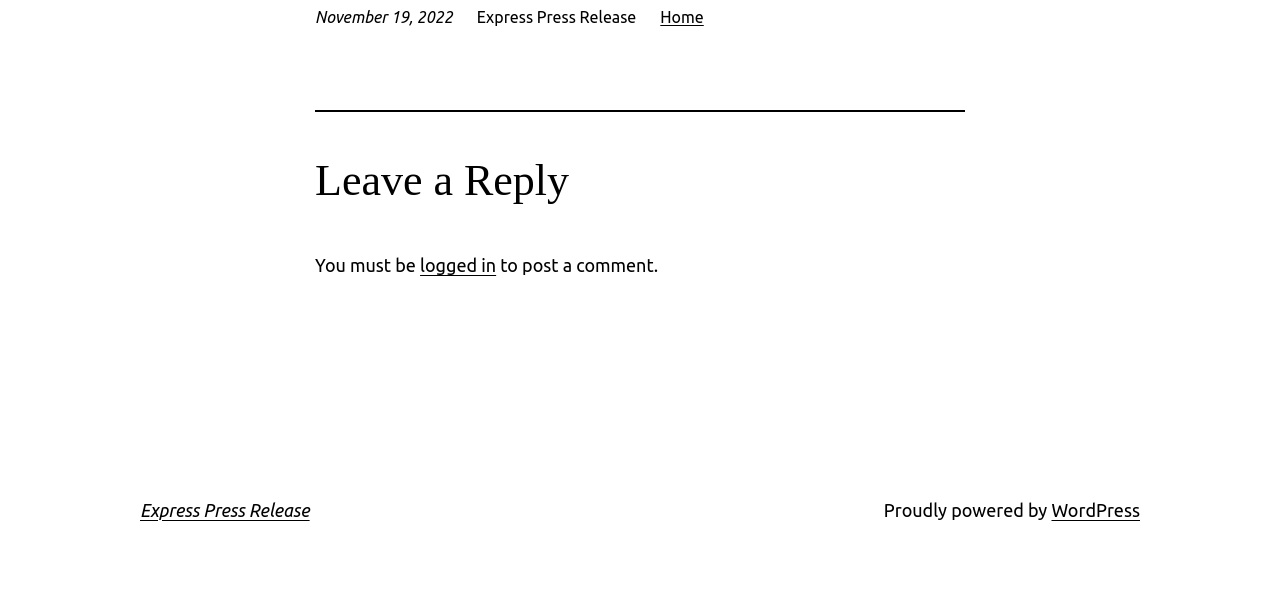What is the name of the section above the separator?
Answer with a single word or phrase by referring to the visual content.

Express Press Release